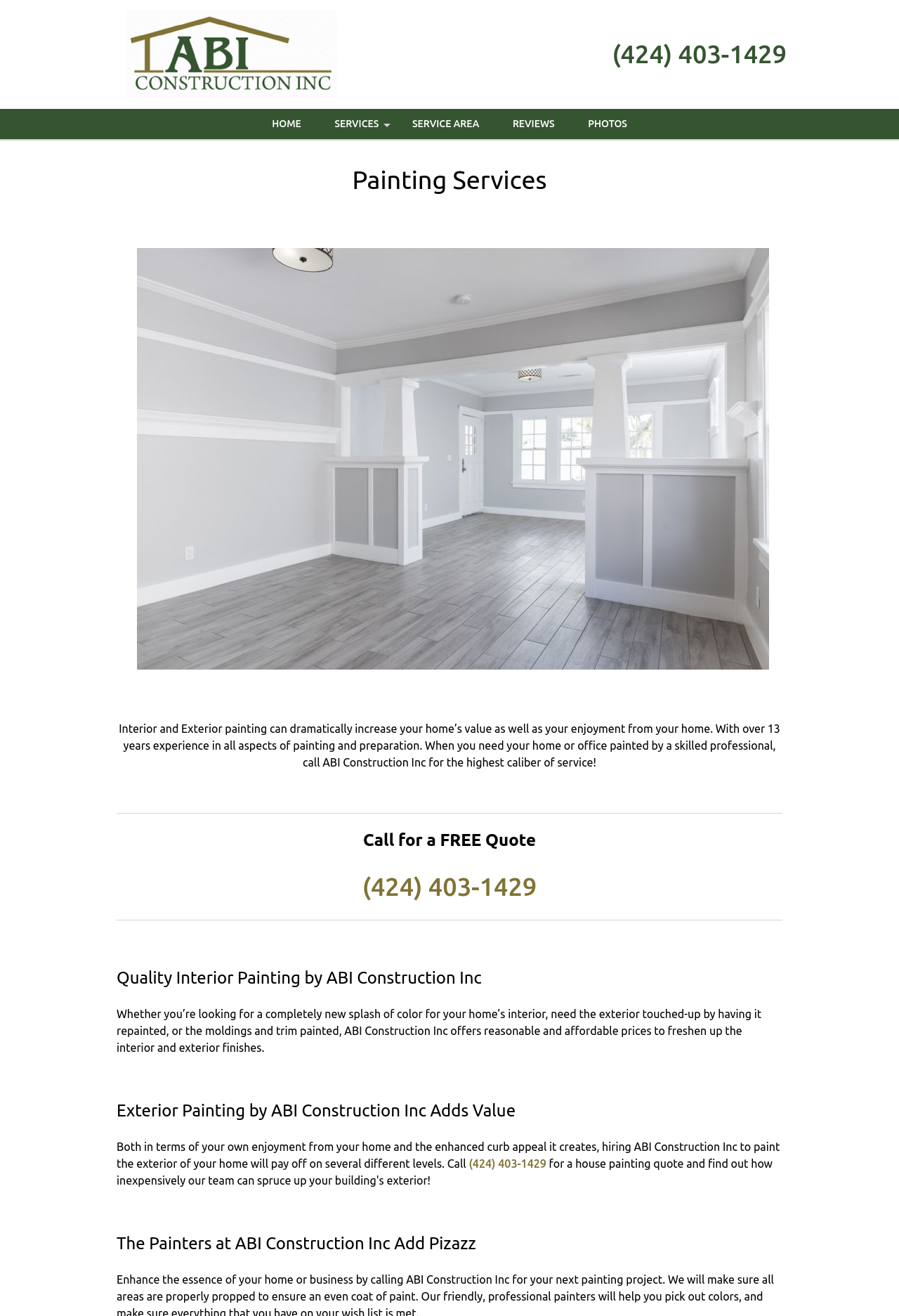Mark the bounding box of the element that matches the following description: "Service Area".

[0.441, 0.083, 0.55, 0.106]